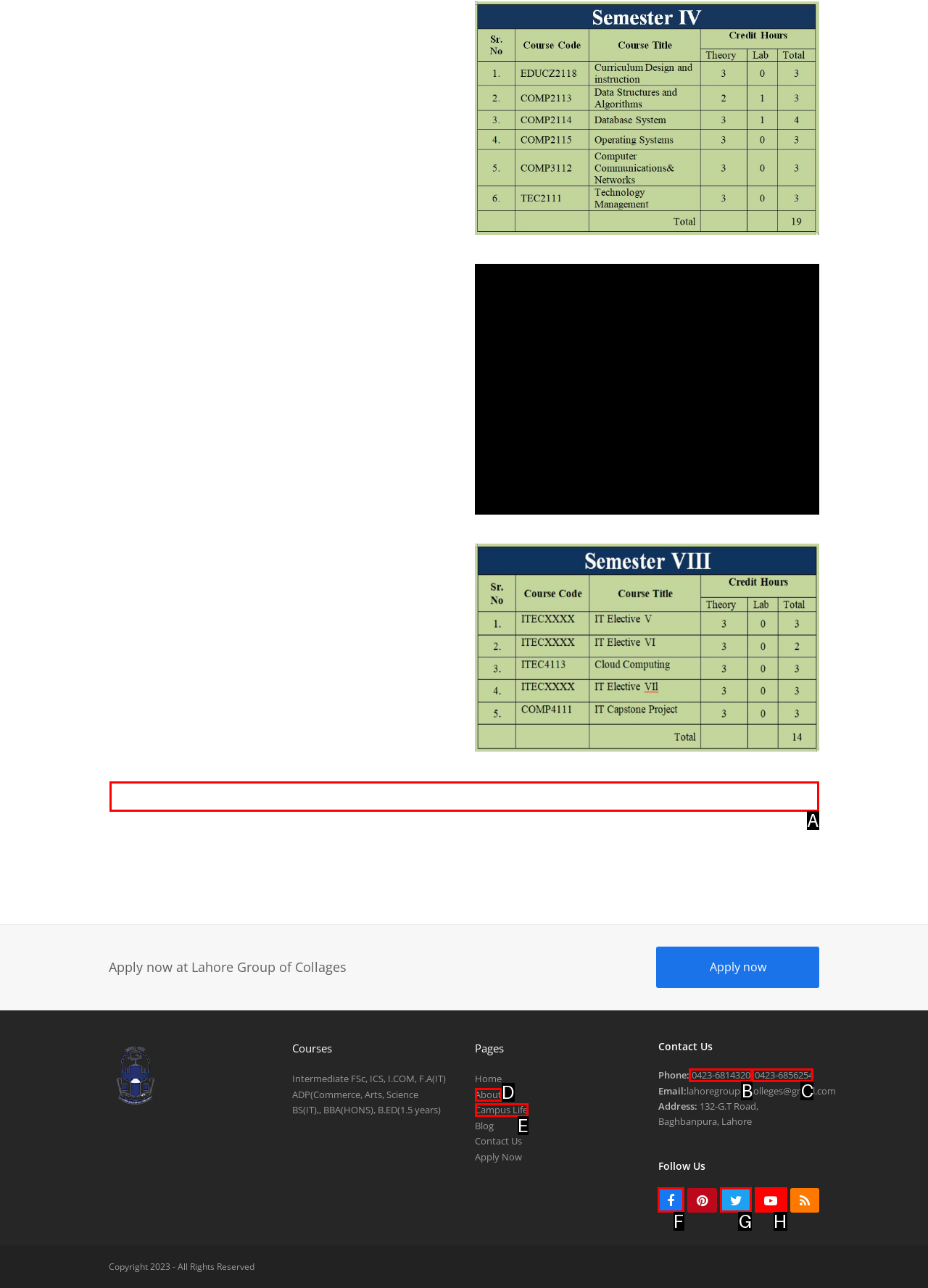Pick the option that should be clicked to perform the following task: Visit the 'About' page
Answer with the letter of the selected option from the available choices.

D